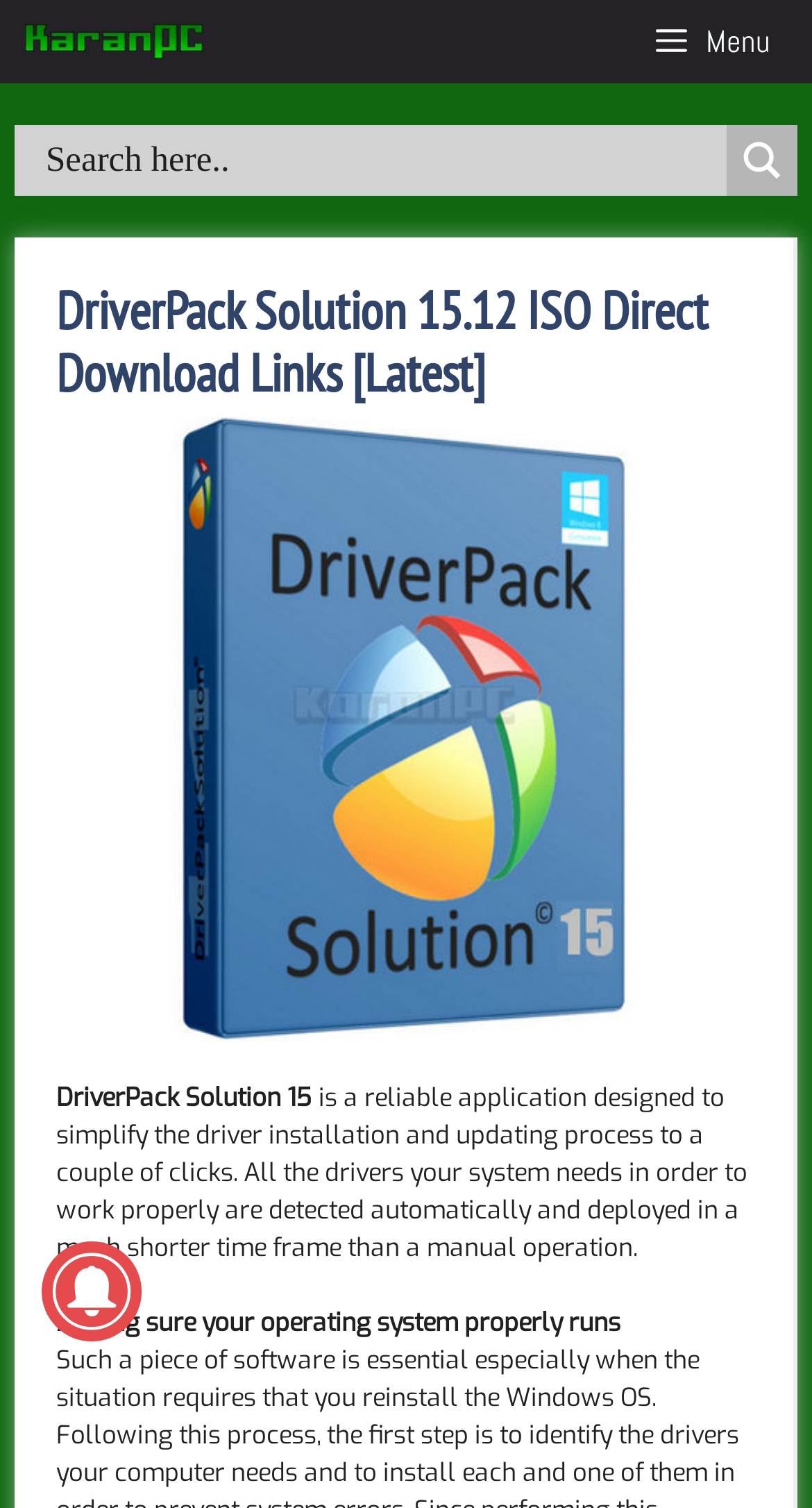Please determine the bounding box coordinates for the element with the description: "Menu".

[0.782, 0.0, 1.0, 0.055]